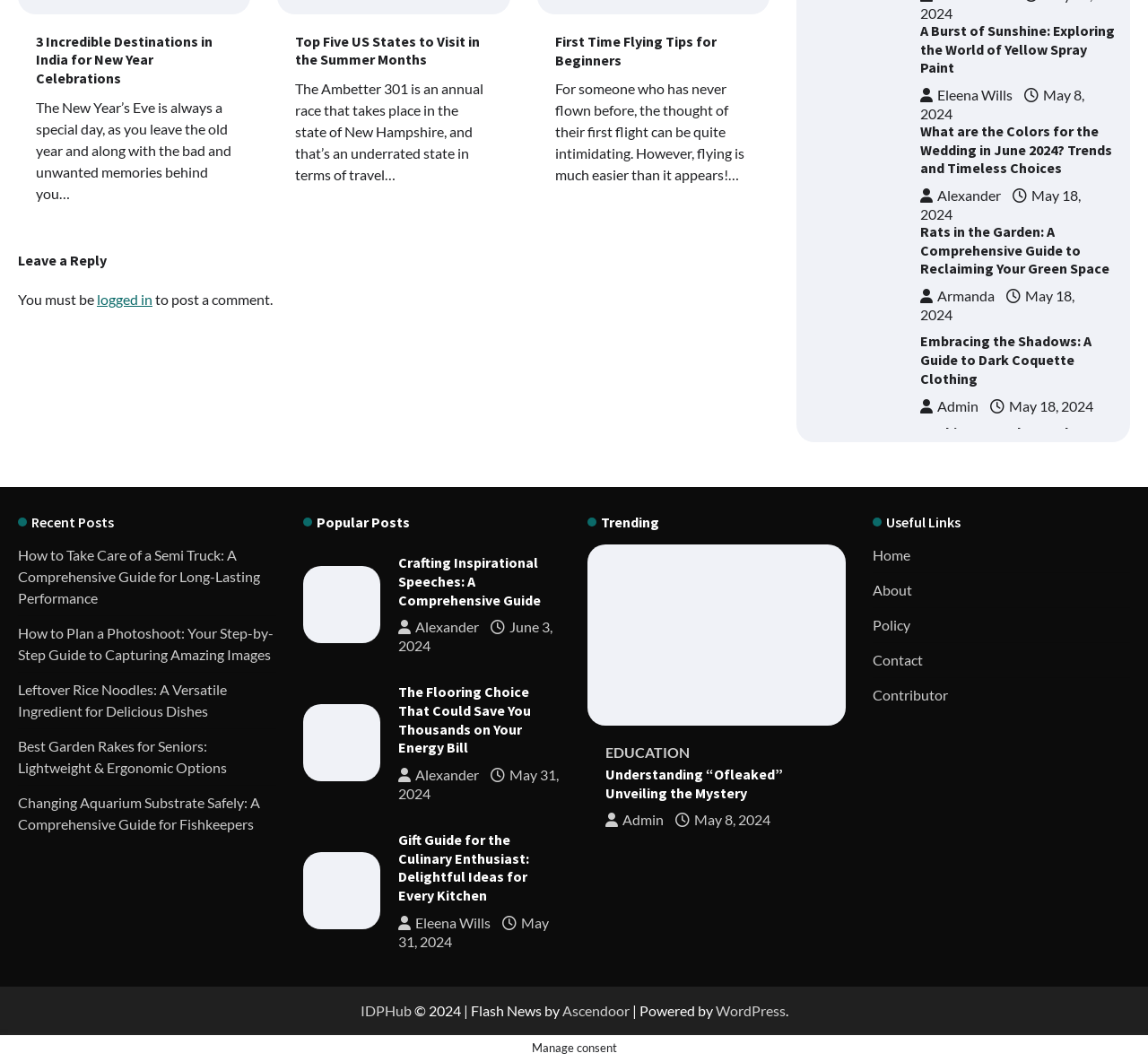What is the copyright year of the webpage? Please answer the question using a single word or phrase based on the image.

2024